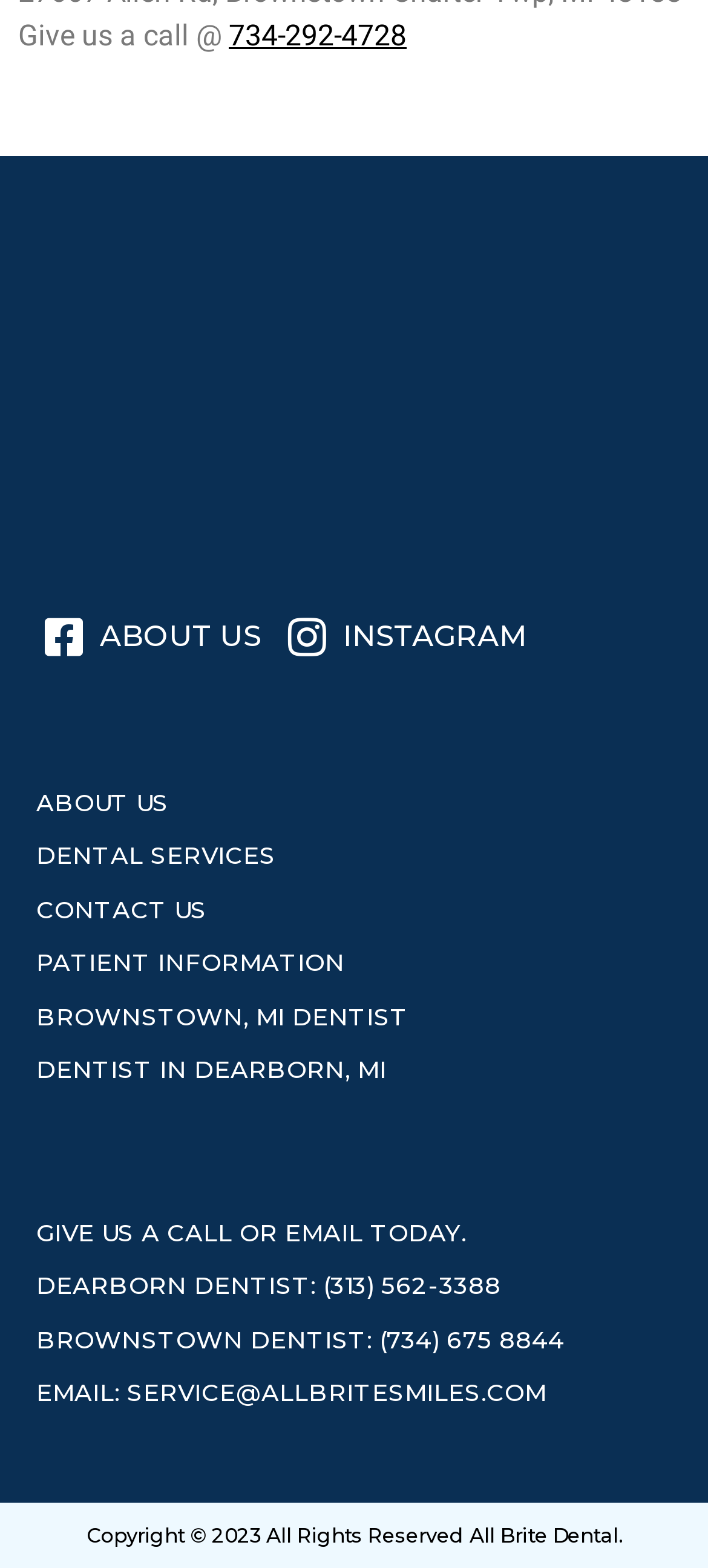Please determine the bounding box coordinates for the element that should be clicked to follow these instructions: "Click the 'EMAIL: SERVICE@ALLBRITESMILES.COM' link".

[0.051, 0.877, 0.797, 0.9]